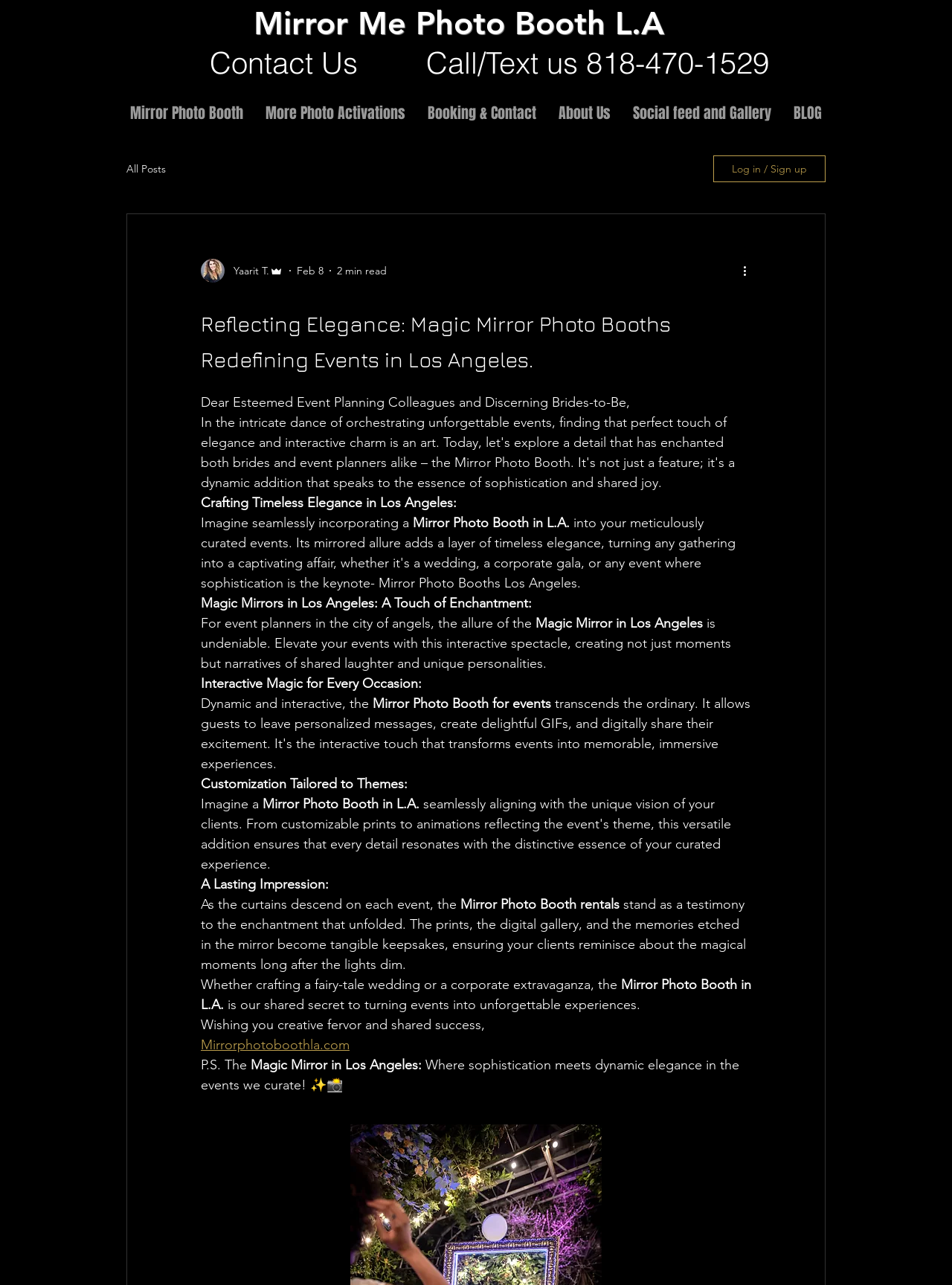Bounding box coordinates are specified in the format (top-left x, top-left y, bottom-right x, bottom-right y). All values are floating point numbers bounded between 0 and 1. Please provide the bounding box coordinate of the region this sentence describes: Social feed and Gallery

[0.653, 0.068, 0.822, 0.108]